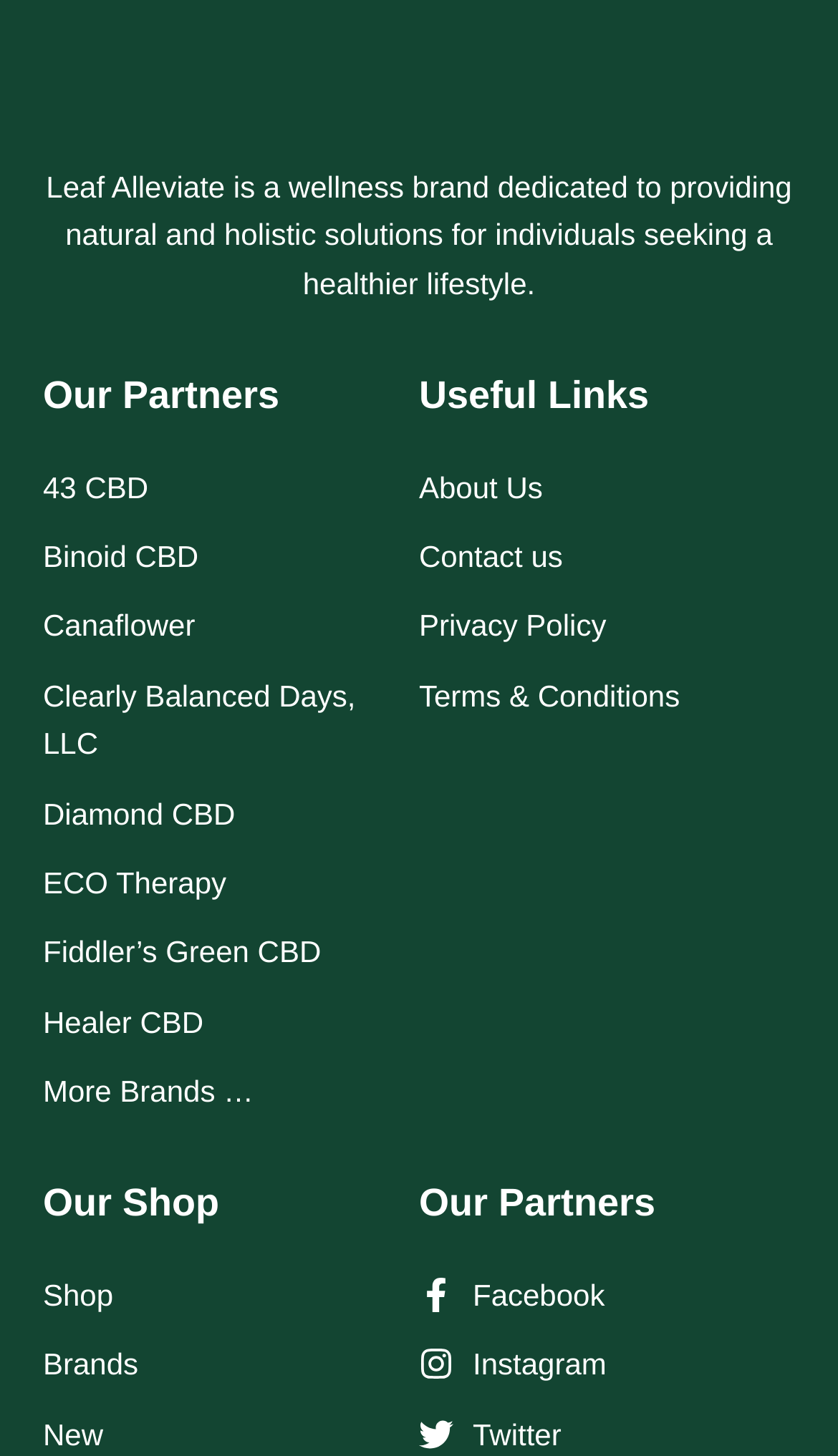What social media platform has an icon with the text 'Twitter'?
Look at the image and respond with a single word or a short phrase.

Twitter